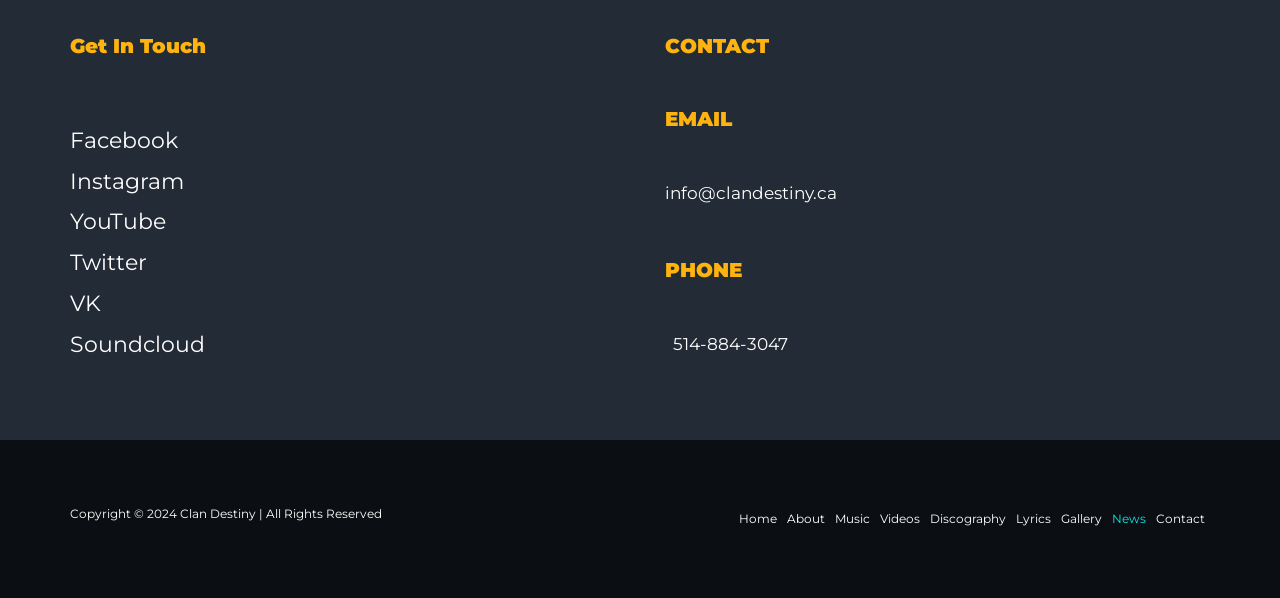Can you specify the bounding box coordinates of the area that needs to be clicked to fulfill the following instruction: "Go to Home"?

[0.573, 0.85, 0.611, 0.887]